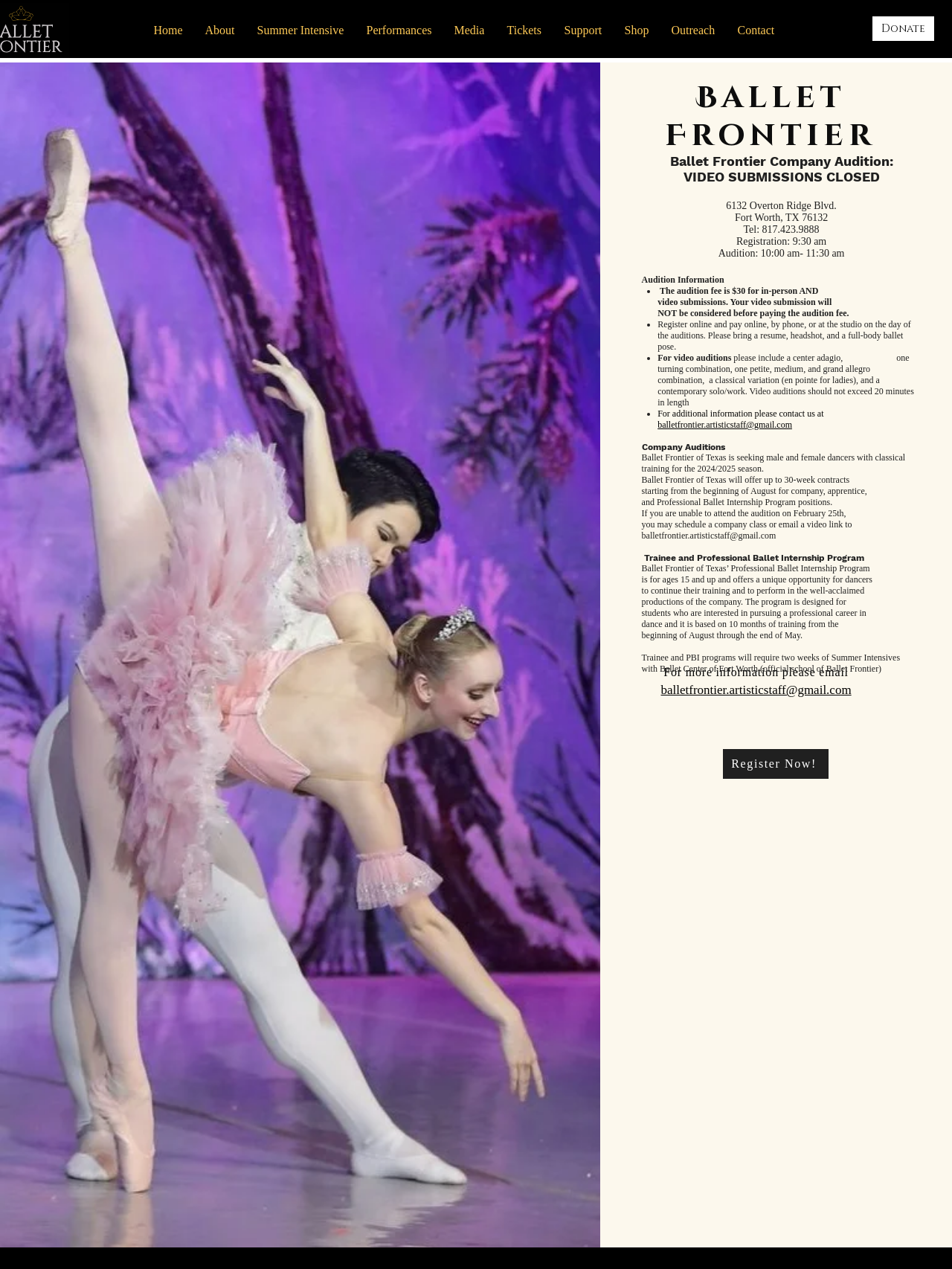Locate the bounding box coordinates of the element I should click to achieve the following instruction: "read the article by Chris Dawson".

None